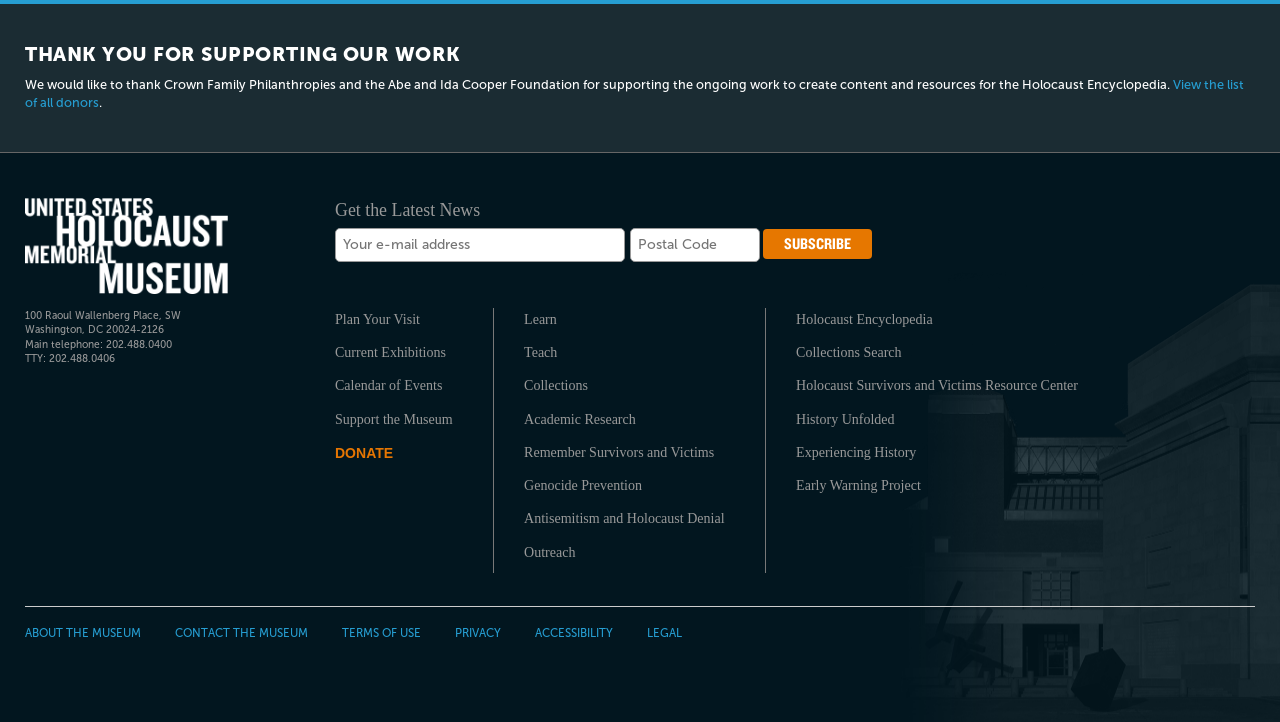Please respond to the question using a single word or phrase:
What is the purpose of the textbox labeled 'Email address'?

To subscribe to news